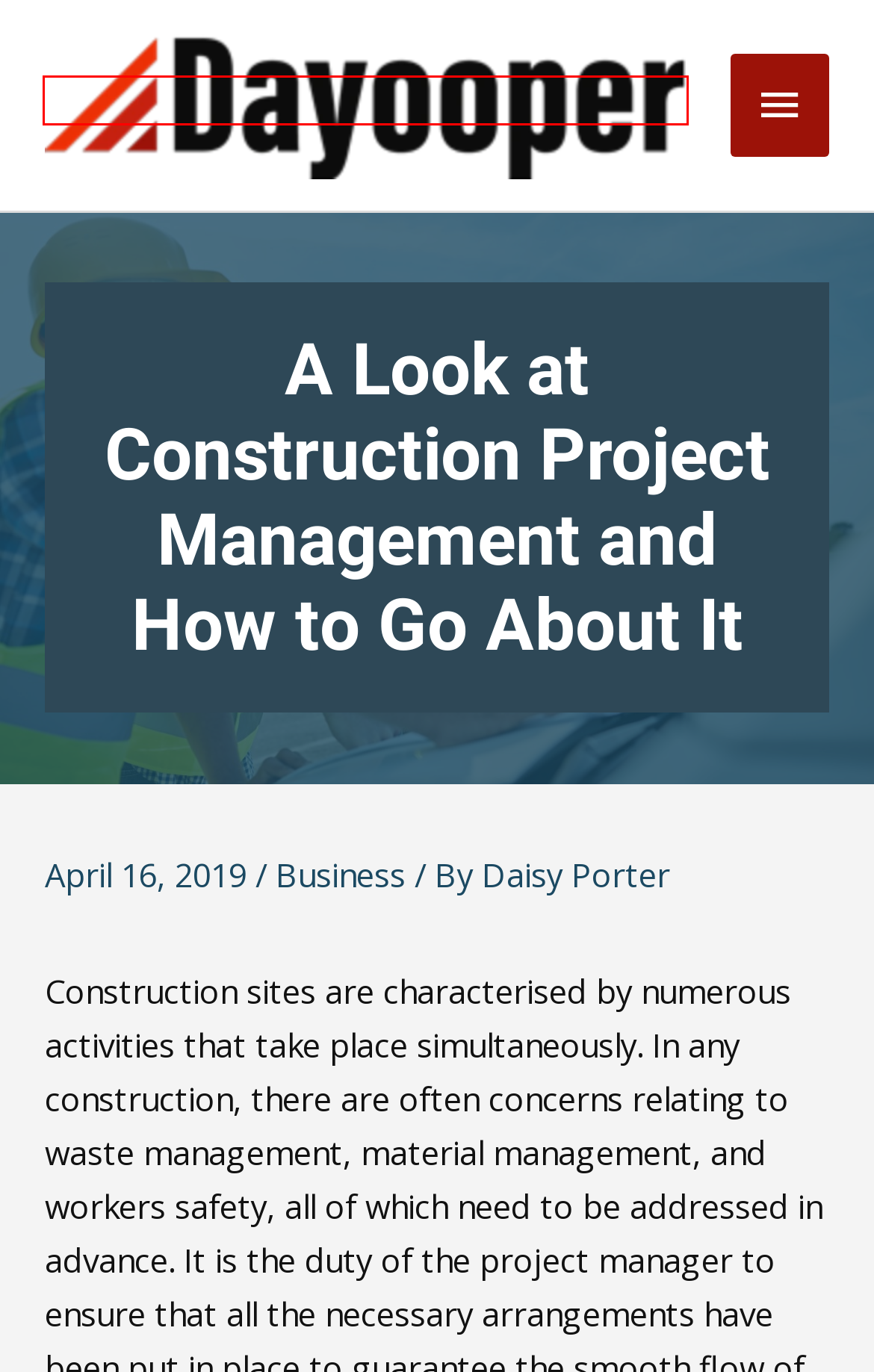Look at the screenshot of the webpage and find the element within the red bounding box. Choose the webpage description that best fits the new webpage that will appear after clicking the element. Here are the candidates:
A. Uncategorized Archives - Dayooper
B. Home Buying: Things to Remember When Setting a Budget | Dayooper
C. Dayooper - Personal Finance & Business Insights
D. From Scratch to Success: How to Build a Thriving Insurance Agency - Dayooper
E. What Are the Key Benefits of Voice over Internet Protocol? - Dayooper
F. Essential Professionals All Business Owners Should Hire Throughout the Year - Dayooper
G. Business Archives - Dayooper
H. 10 Services Even Luxury Eating Establishments Need - Dayooper

C